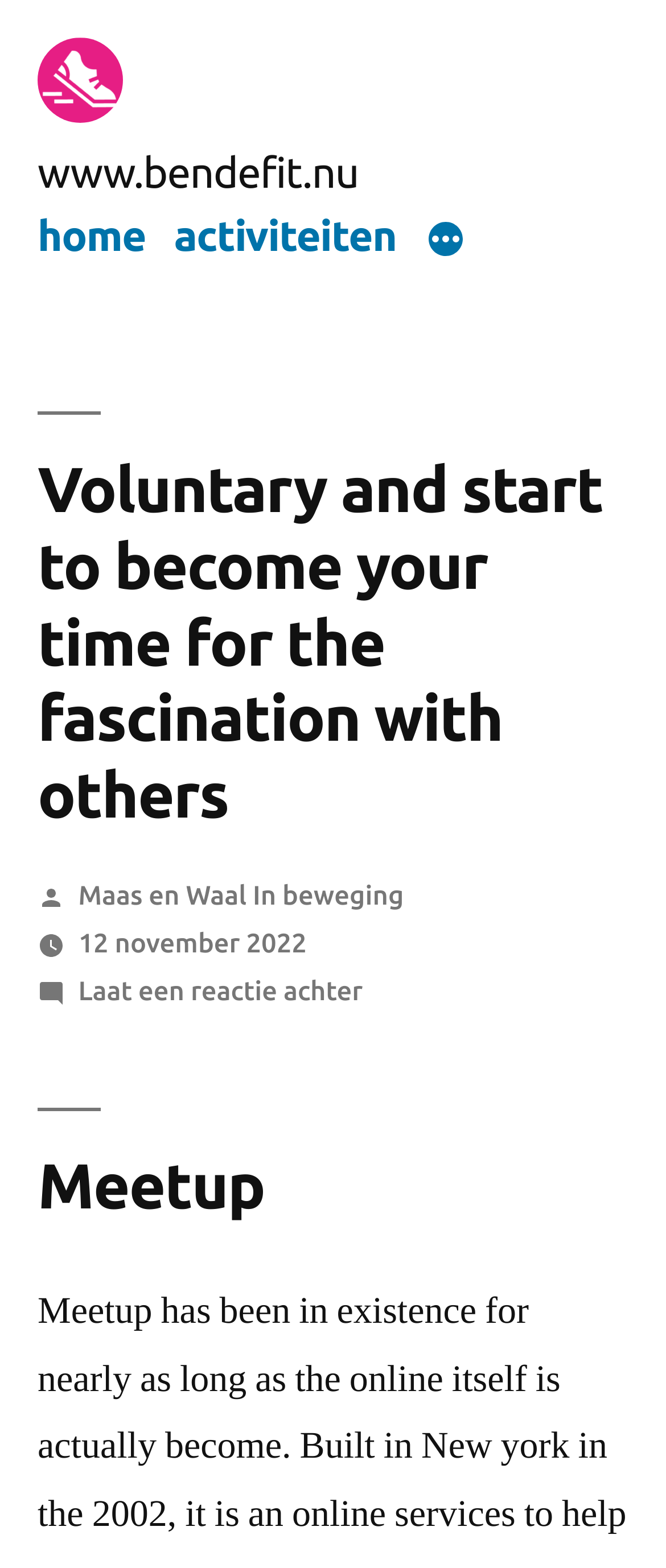Identify the title of the webpage and provide its text content.

Voluntary and start to become your time for the fascination with others